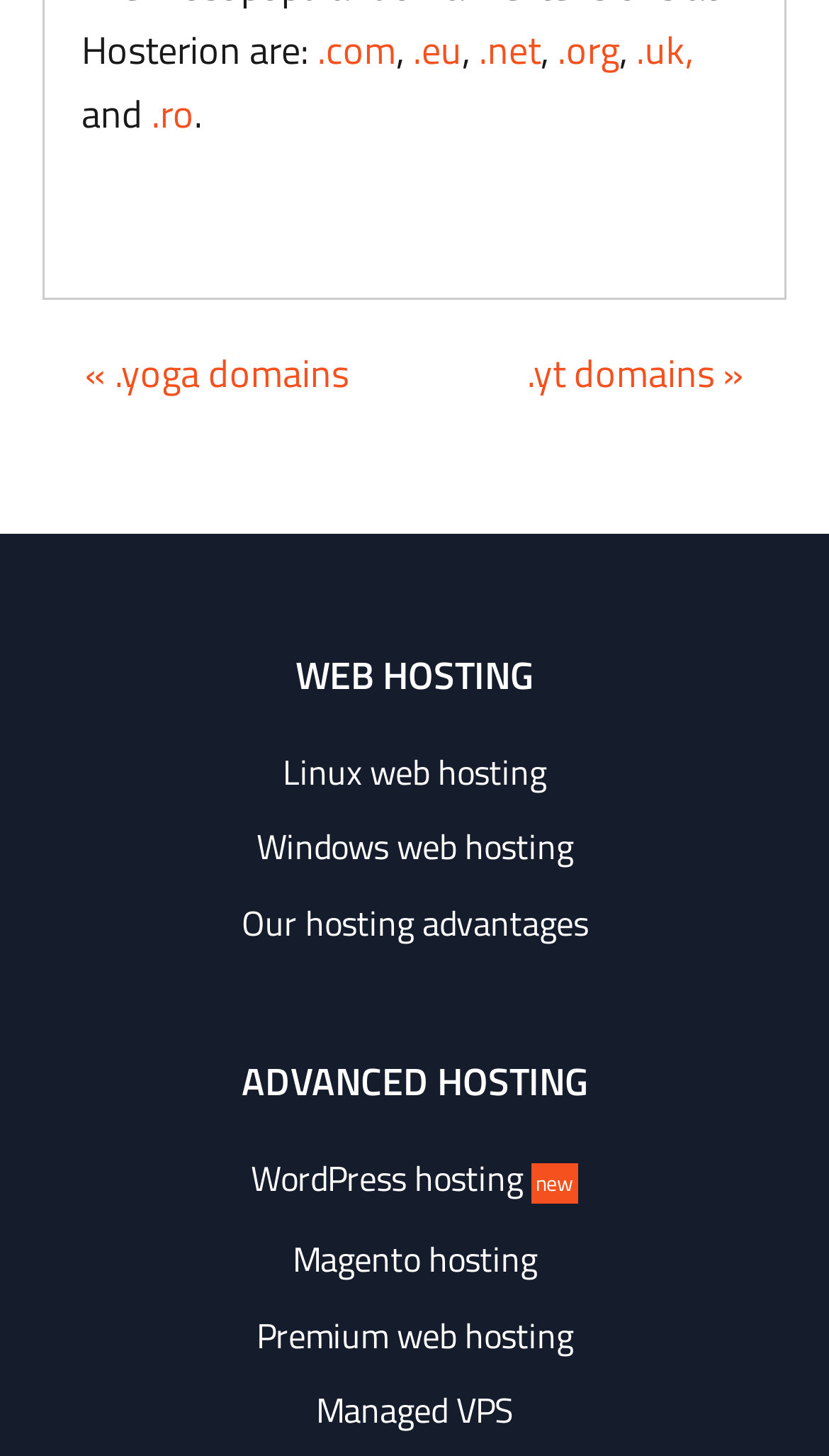Please specify the bounding box coordinates of the region to click in order to perform the following instruction: "explore WordPress hosting".

[0.303, 0.791, 0.697, 0.826]